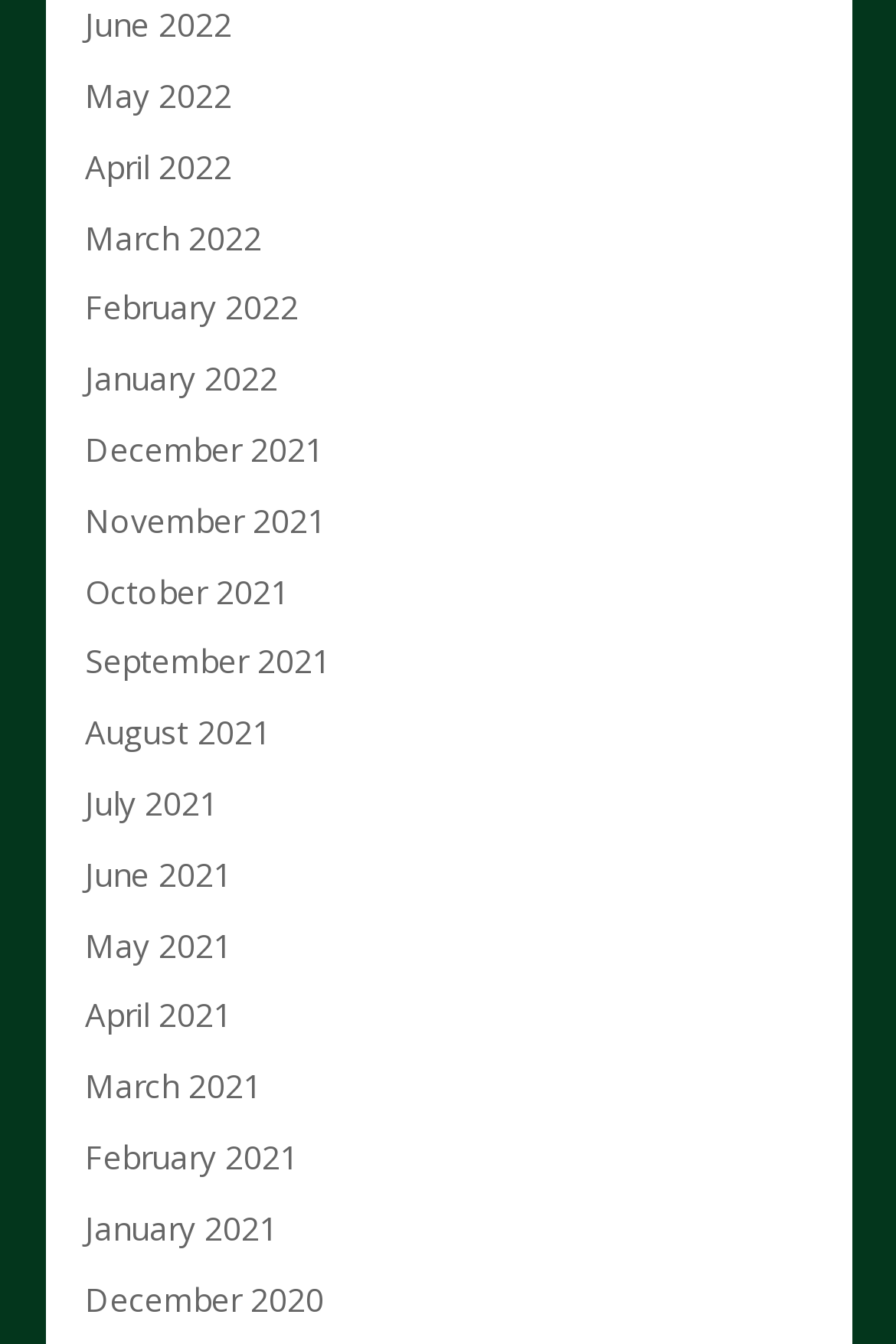What is the earliest month listed?
Answer the question with as much detail as you can, using the image as a reference.

By examining the list of links, I can see that the earliest month listed is December 2020, which is the last link in the list.